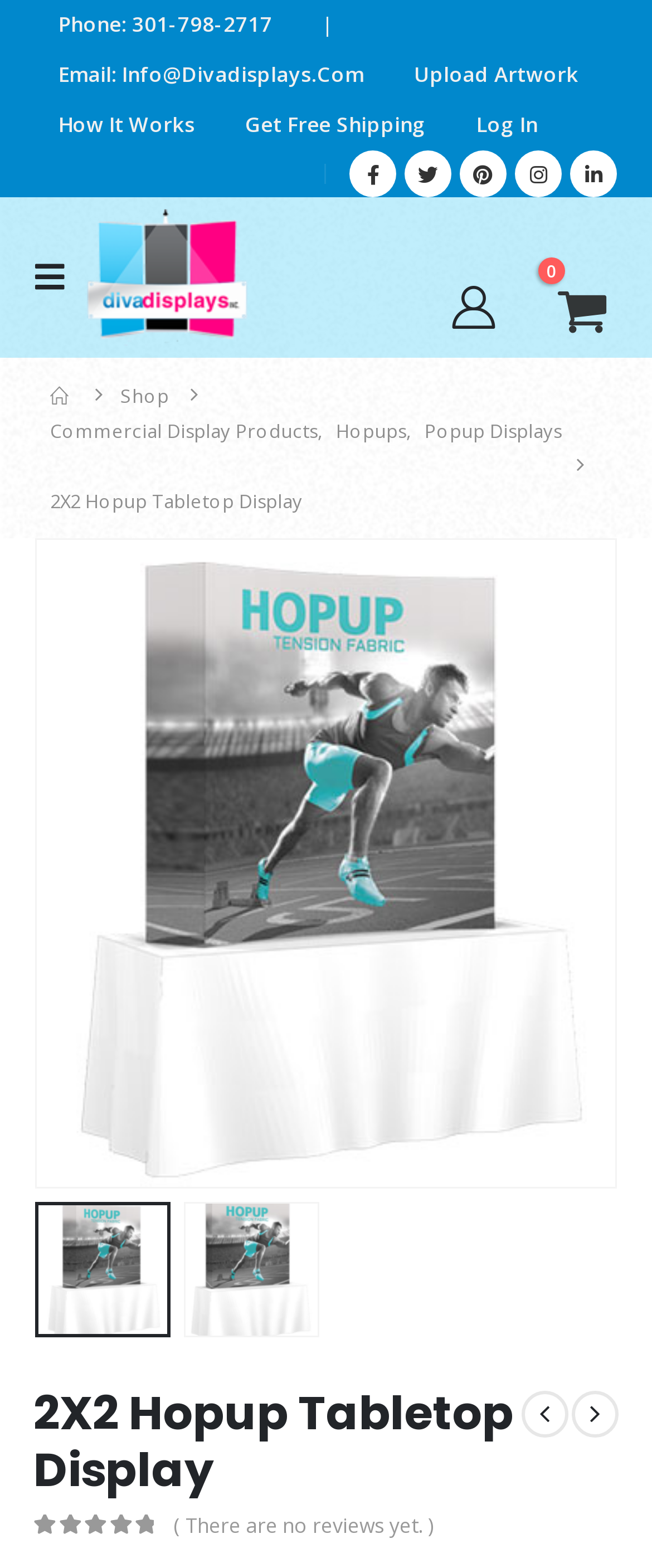How many reviews are there for this product?
Please answer the question with a detailed and comprehensive explanation.

I found the review information by looking at the bottom section of the webpage, where it says '( There are no reviews yet. )'.